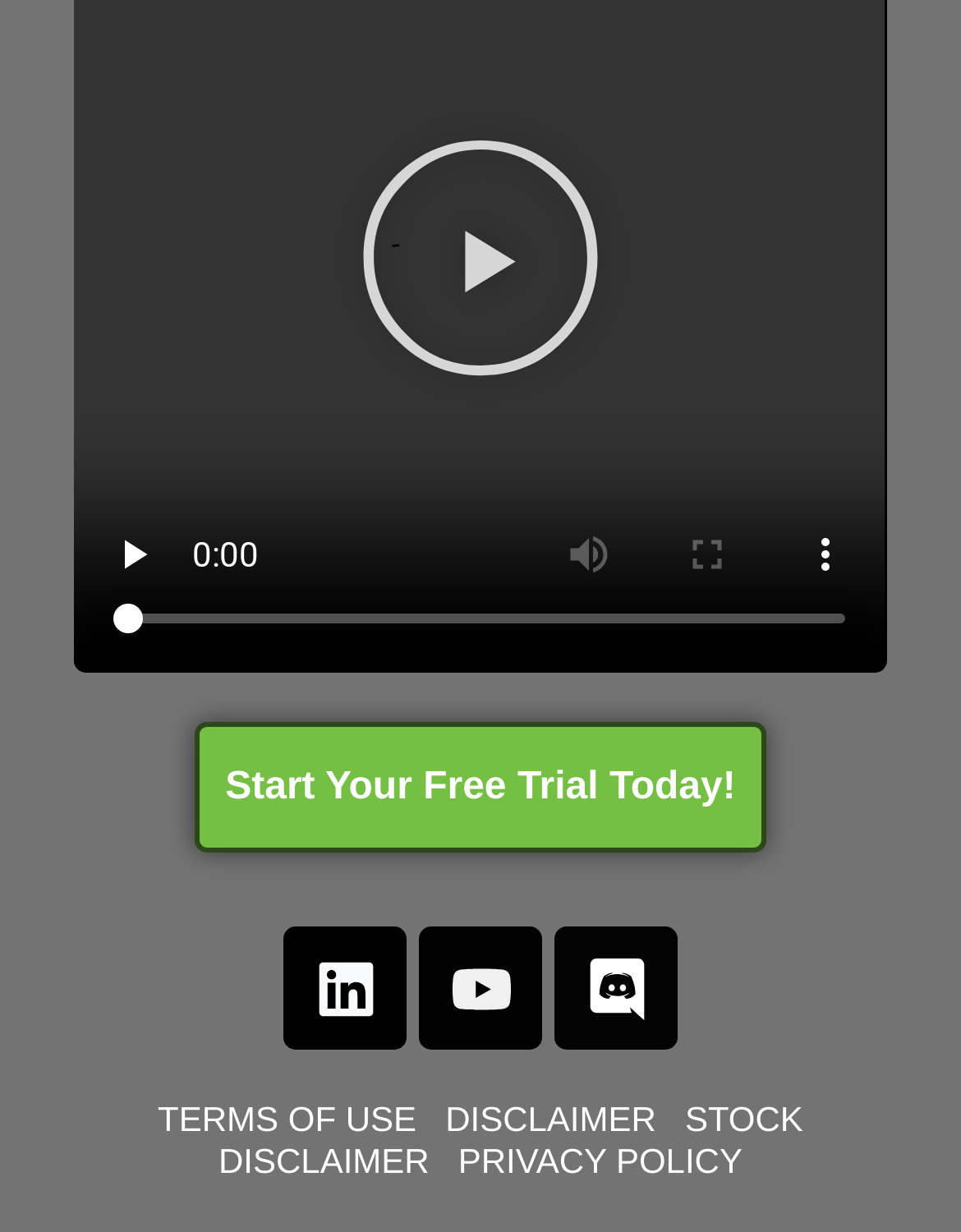Show the bounding box coordinates for the element that needs to be clicked to execute the following instruction: "play the video". Provide the coordinates in the form of four float numbers between 0 and 1, i.e., [left, top, right, bottom].

[0.078, 0.402, 0.201, 0.498]